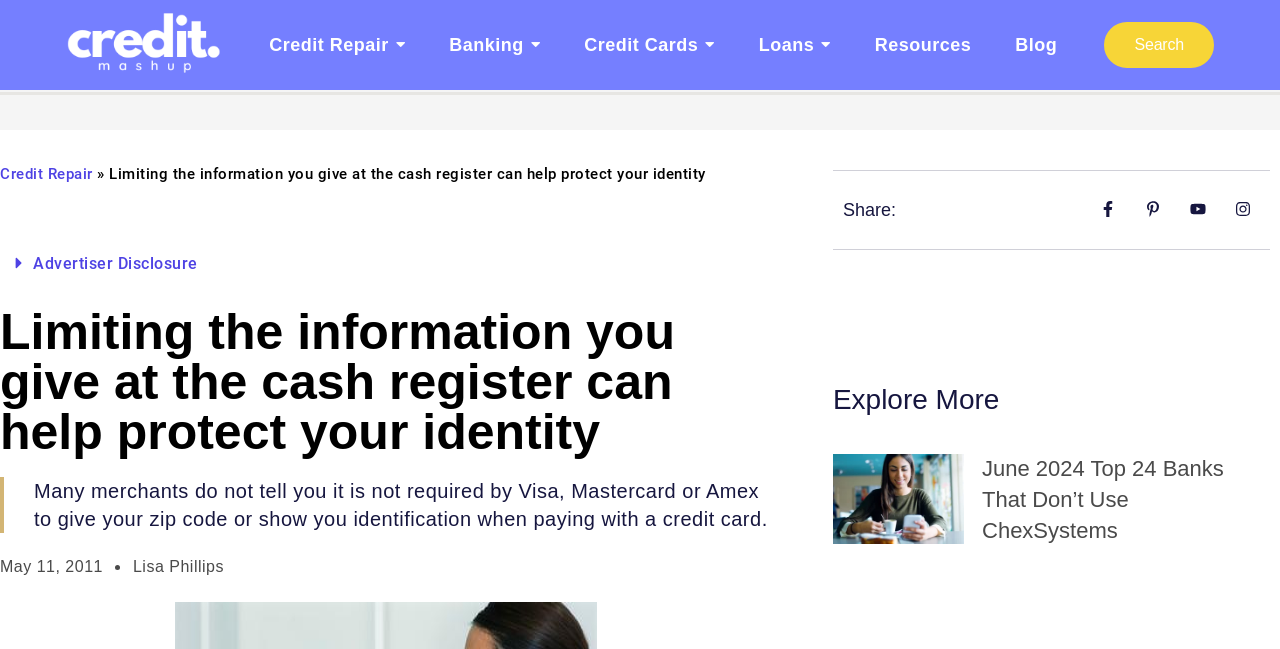What is the topic of the article below 'Explore More'? Analyze the screenshot and reply with just one word or a short phrase.

Banks that don't use ChexSystems